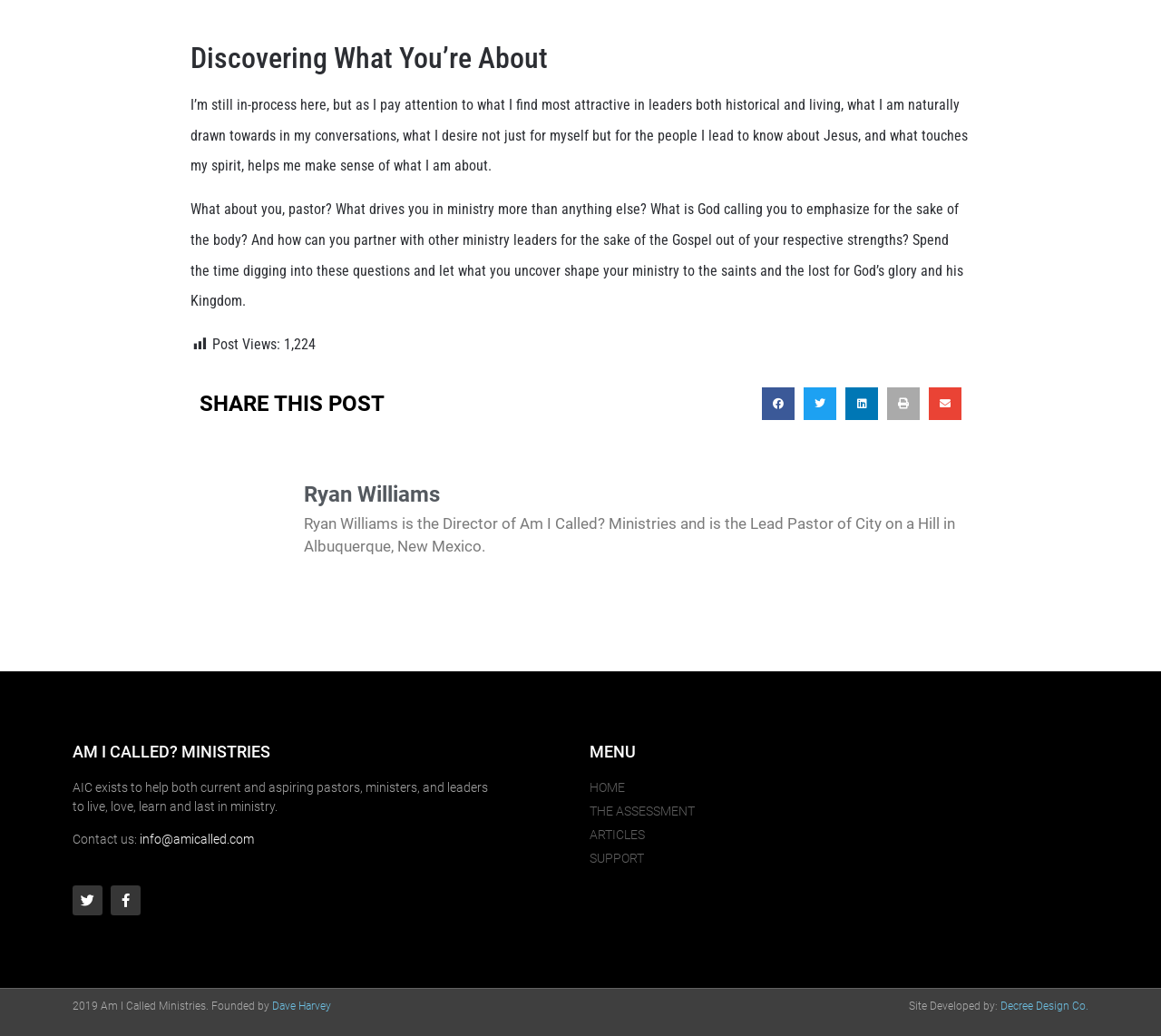What is the name of the organization founded by Dave Harvey?
Please provide a comprehensive answer based on the details in the screenshot.

The organization's name is mentioned in the StaticText element with a bounding box coordinate of [0.062, 0.718, 0.43, 0.734]. The text 'AM I CALLED? MINISTRIES' is a heading that indicates the organization's name.